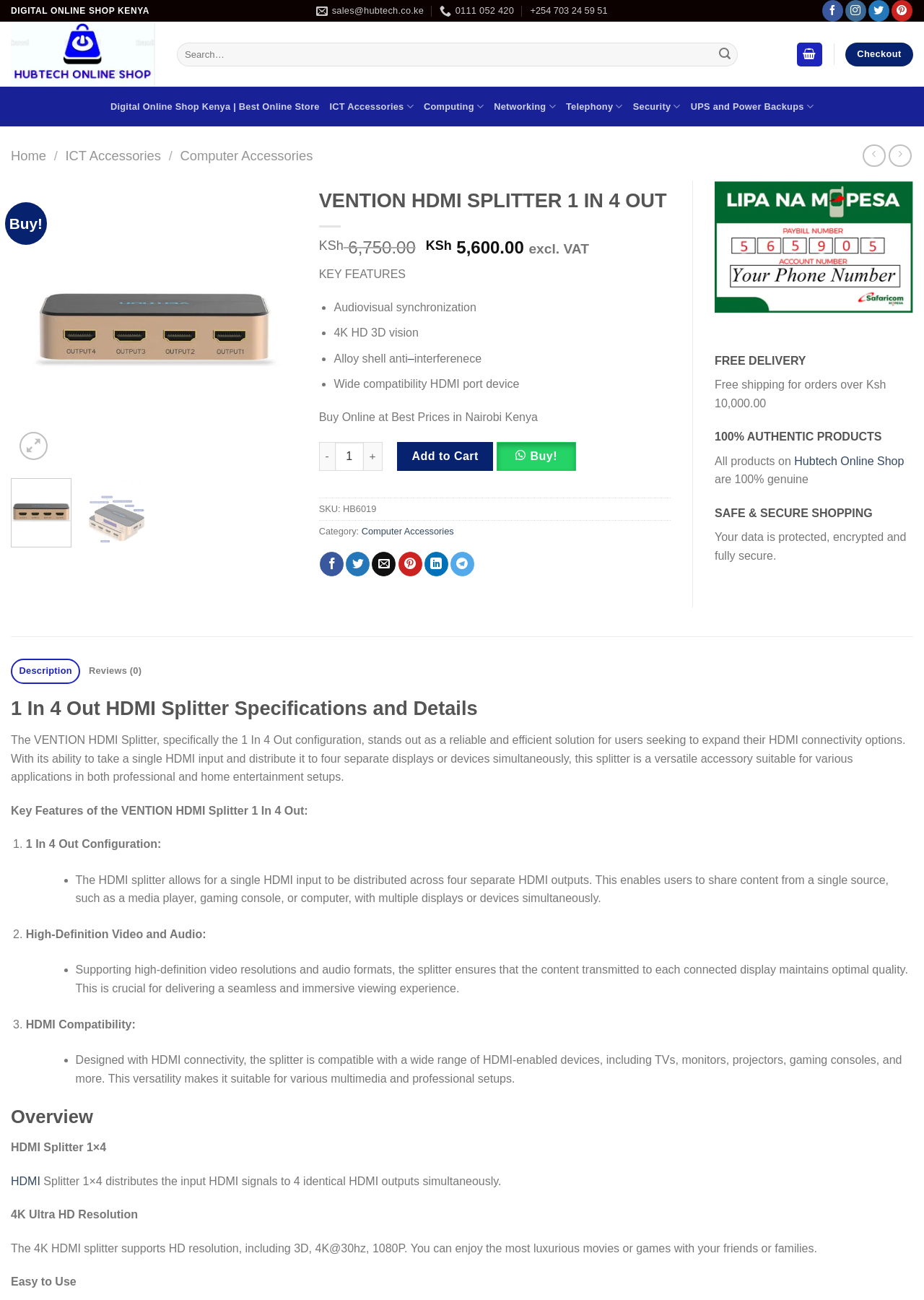What is the name of the online shop?
Based on the screenshot, provide your answer in one word or phrase.

Digital Online Shop Kenya